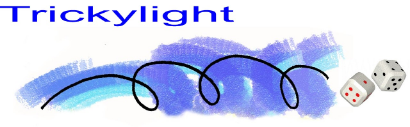Explain what the image portrays in a detailed manner.

The image features the name "TrickyLight" stylized prominently in blue font, complemented by a visually engaging background of soft blue and purple brush strokes. Below the text, a whimsical, black, swooping line appears, adding a dynamic element to the design. To the right, there are two illustrative dice, one showing red spots that suggest playfulness and fun, indicating a connection to board games or similar leisure activities. This combination of elements evokes a sense of creativity and enjoyment, likely representing a brand or theme related to gaming or entertainment.